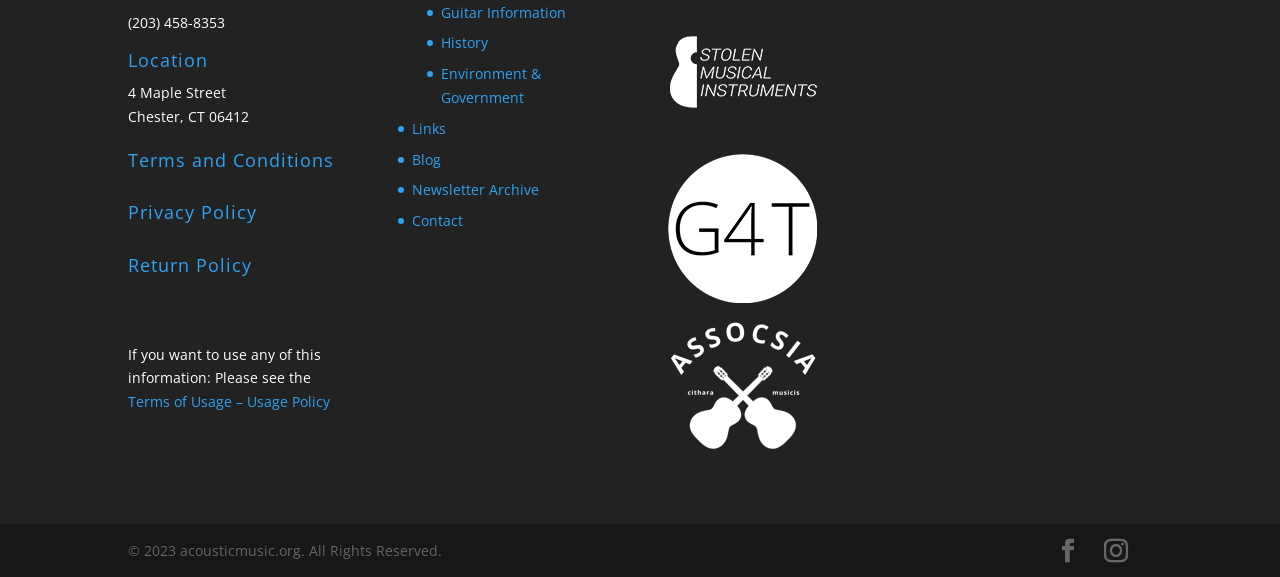Please specify the bounding box coordinates of the clickable region necessary for completing the following instruction: "Contact us". The coordinates must consist of four float numbers between 0 and 1, i.e., [left, top, right, bottom].

[0.322, 0.366, 0.362, 0.399]